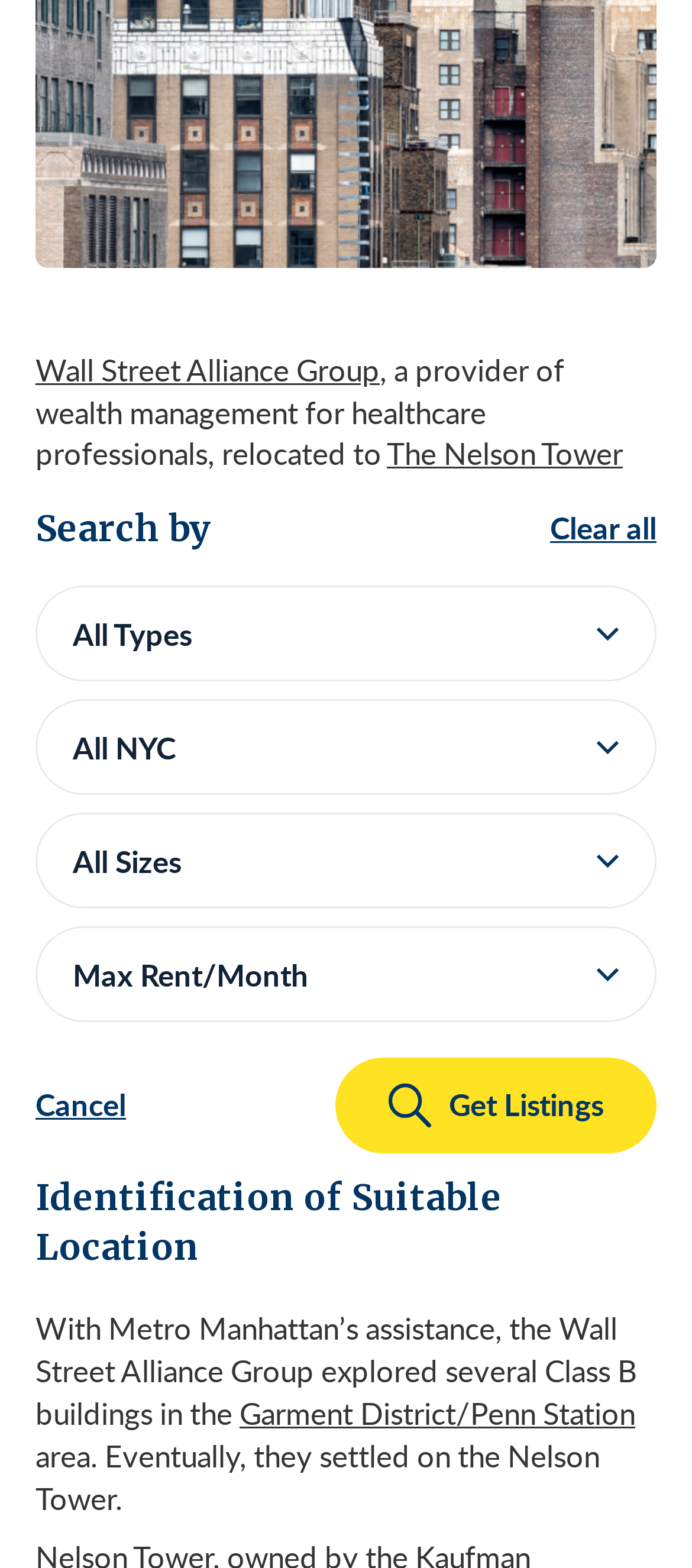Provide the bounding box for the UI element matching this description: "parent_node: Uptown Manhattan aria-label="Open accordion"".

[0.913, 0.24, 0.949, 0.267]